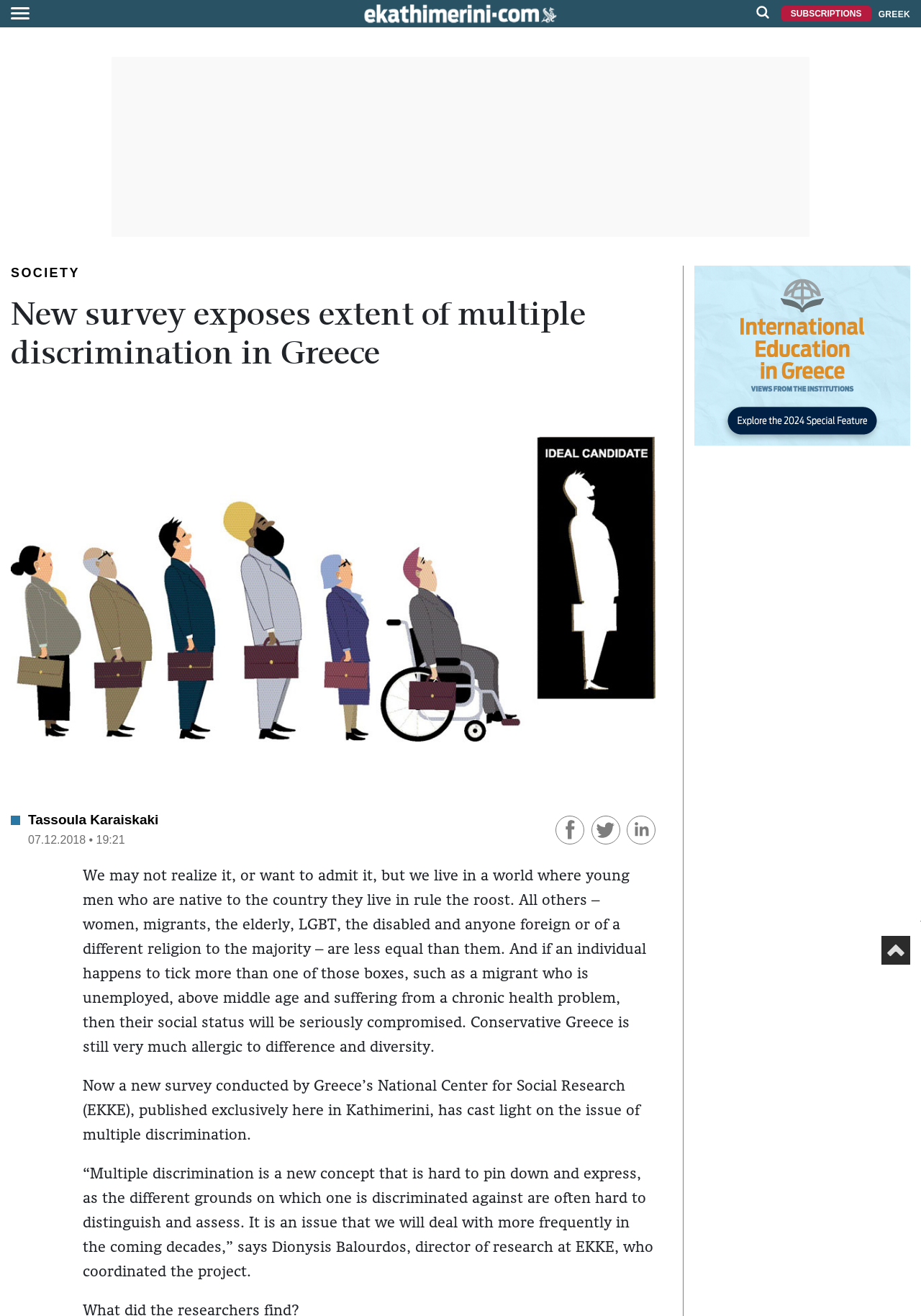Generate the title text from the webpage.

New survey exposes extent of multiple discrimination in Greece